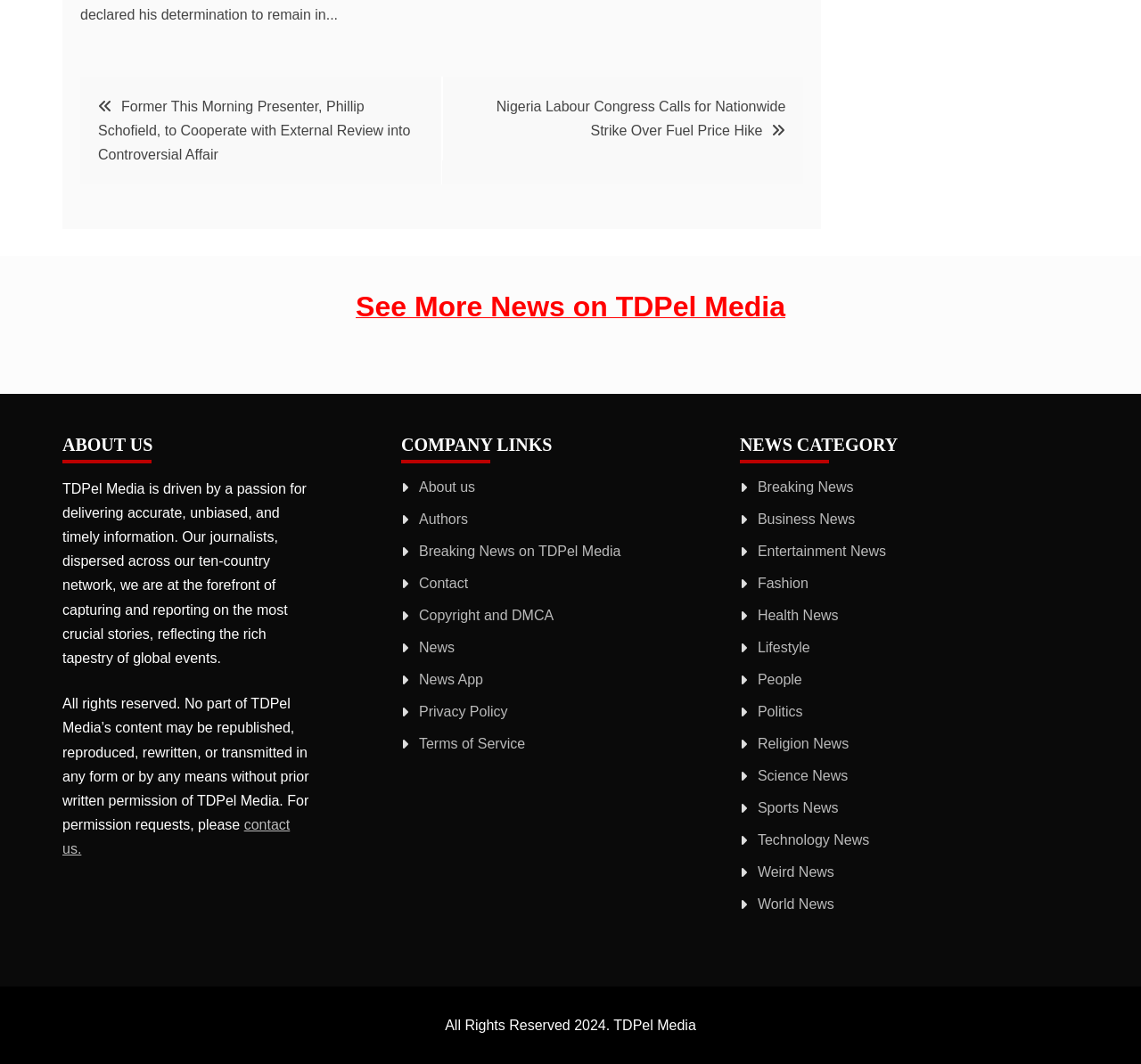Locate the bounding box coordinates of the UI element described by: "Terms of Service". The bounding box coordinates should consist of four float numbers between 0 and 1, i.e., [left, top, right, bottom].

[0.367, 0.691, 0.46, 0.706]